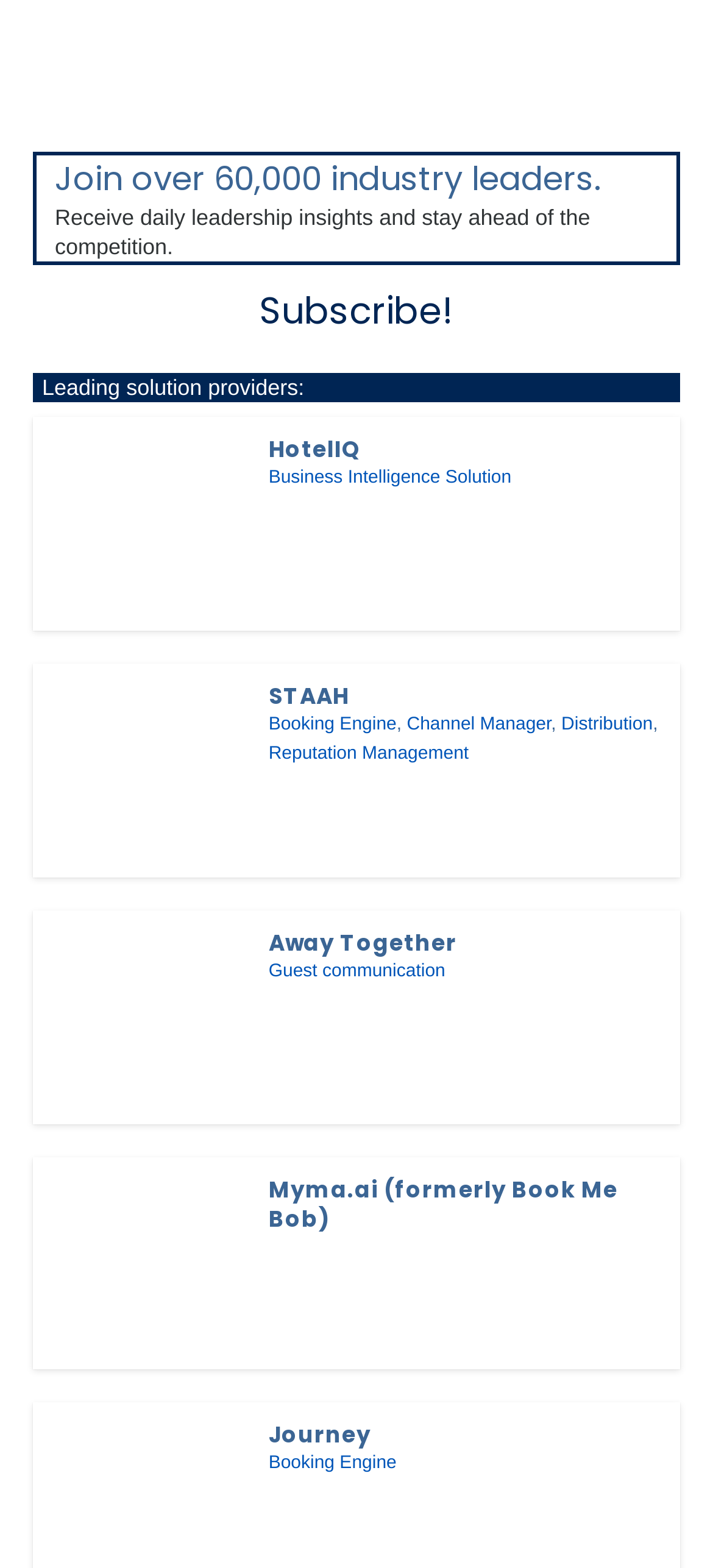How many links are associated with STAAH?
Refer to the image and provide a concise answer in one word or phrase.

4